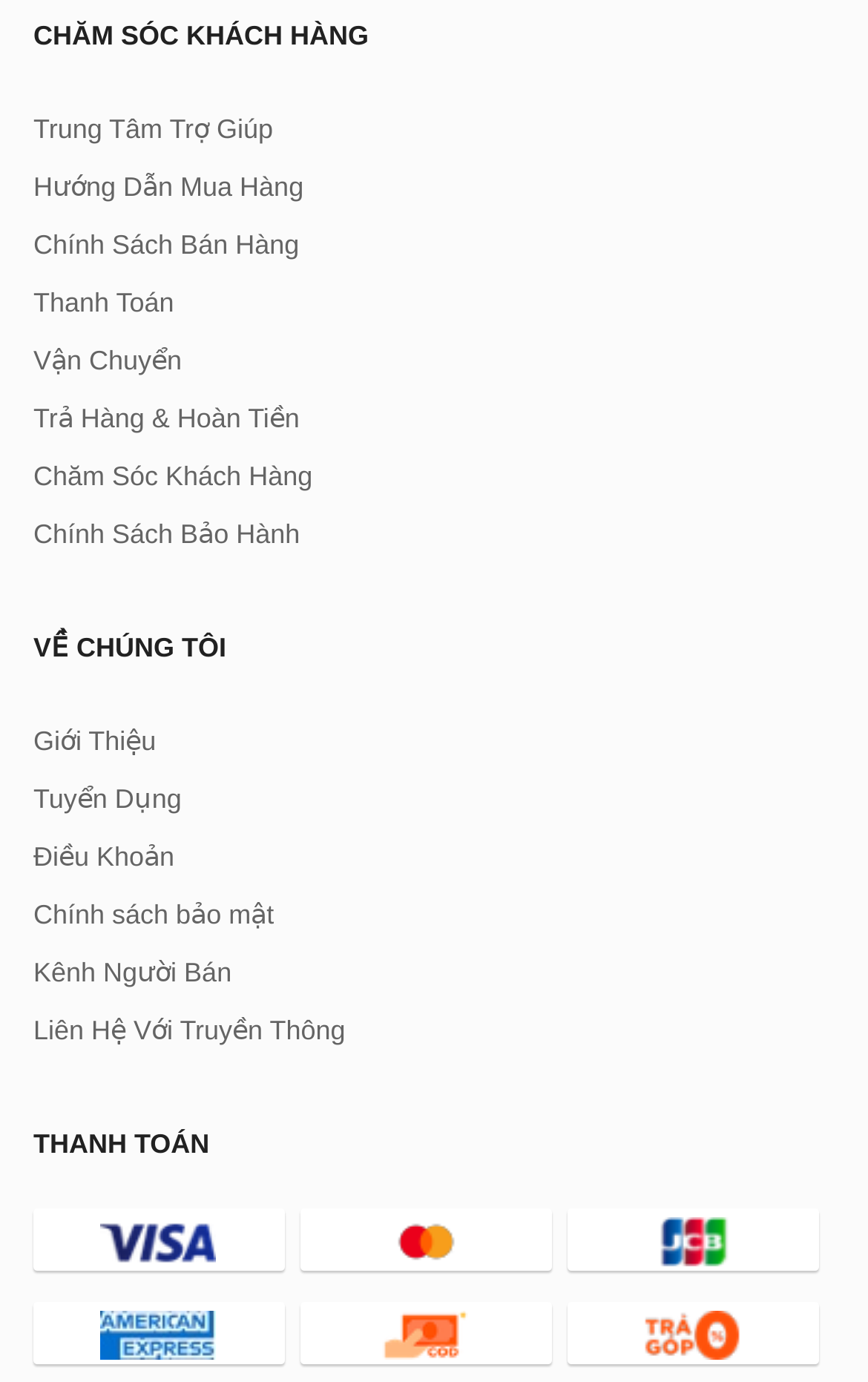Please identify the bounding box coordinates of the area that needs to be clicked to fulfill the following instruction: "Click on the first payment method."

[0.117, 0.884, 0.25, 0.909]